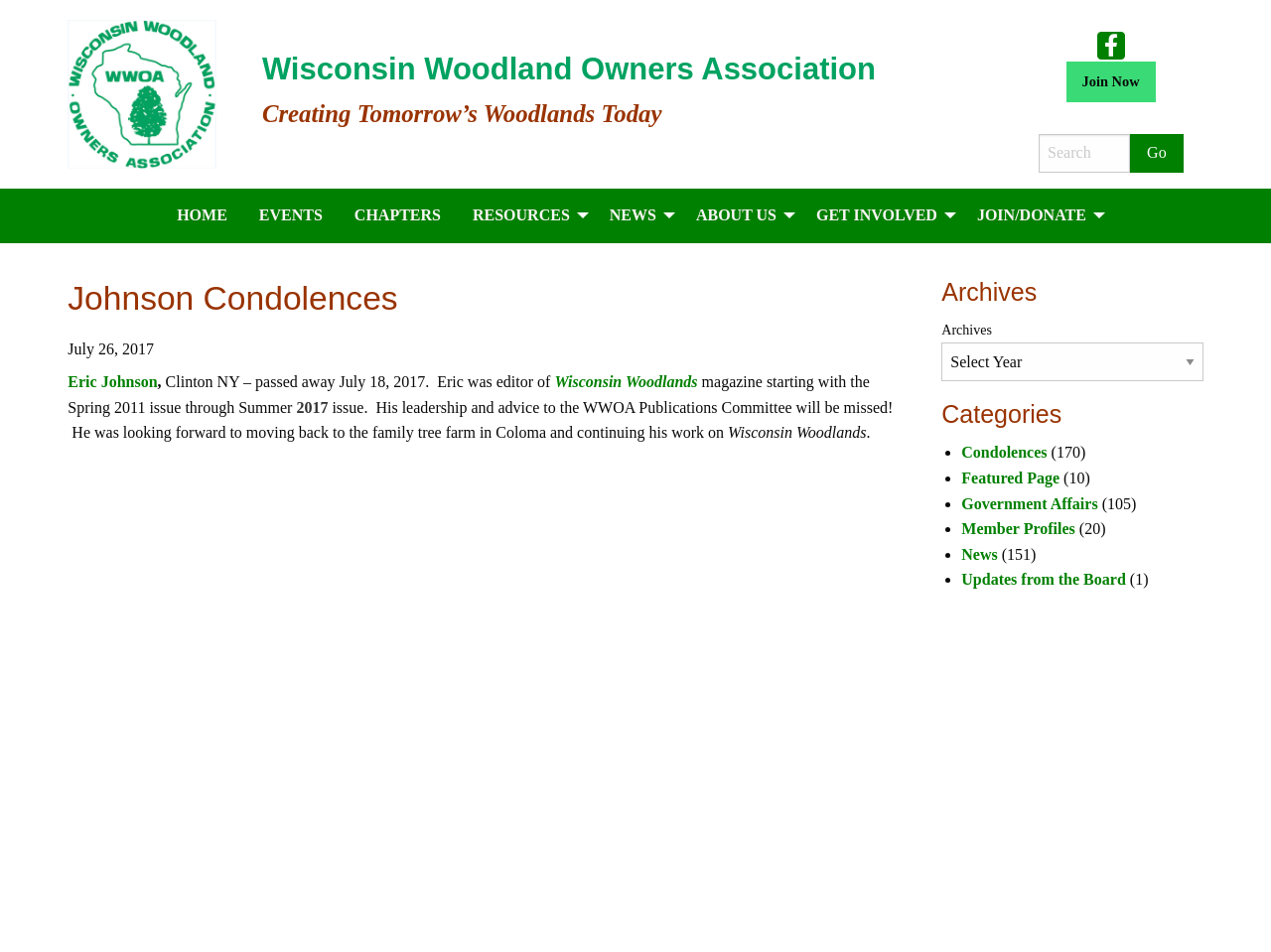Please find the bounding box coordinates of the element that needs to be clicked to perform the following instruction: "View Wisconsin Woodlands magazine". The bounding box coordinates should be four float numbers between 0 and 1, represented as [left, top, right, bottom].

[0.436, 0.392, 0.549, 0.411]